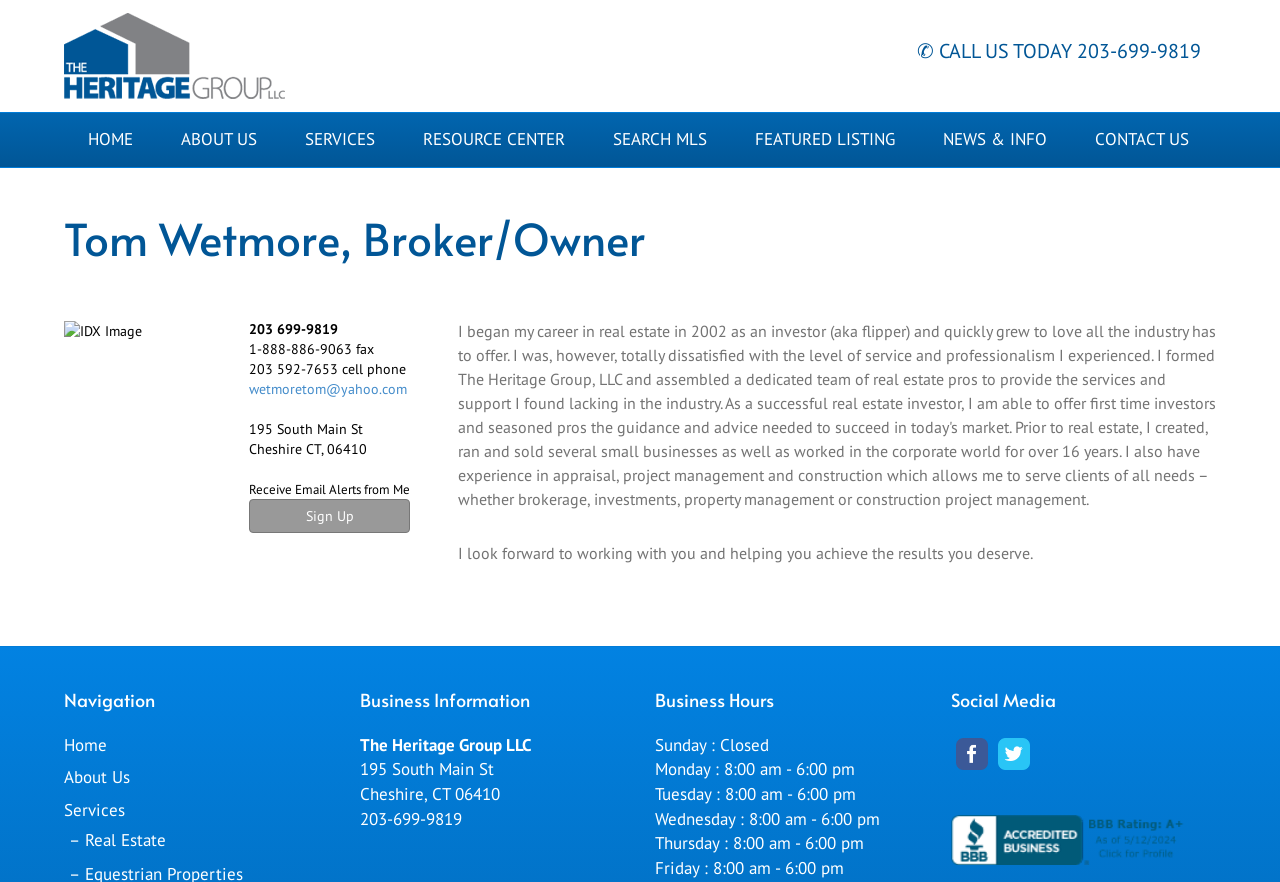Locate the bounding box coordinates of the element that needs to be clicked to carry out the instruction: "Call the phone number". The coordinates should be given as four float numbers ranging from 0 to 1, i.e., [left, top, right, bottom].

[0.838, 0.043, 0.938, 0.072]